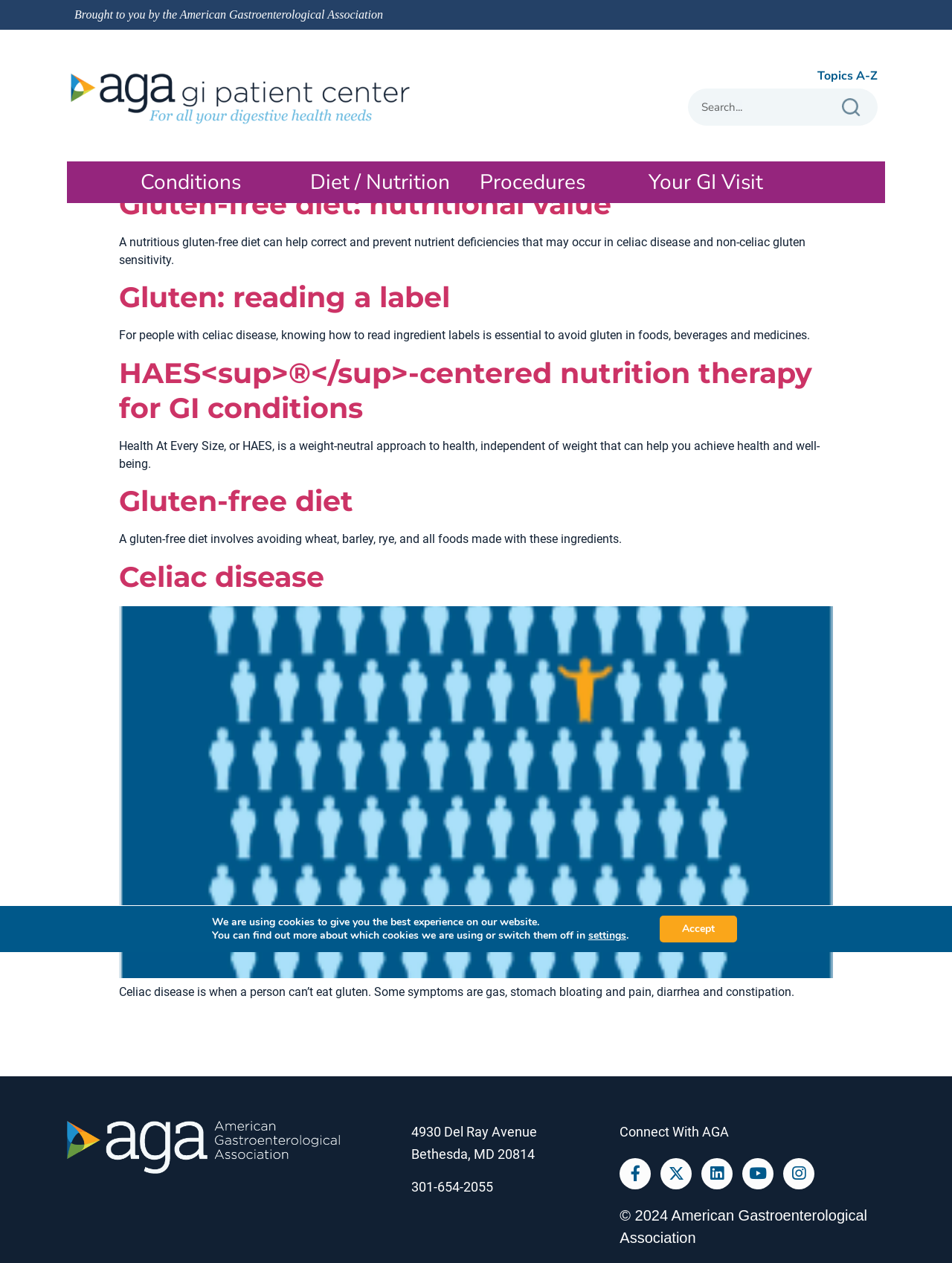Locate the bounding box coordinates of the element to click to perform the following action: 'Search for a topic'. The coordinates should be given as four float values between 0 and 1, in the form of [left, top, right, bottom].

[0.723, 0.07, 0.922, 0.1]